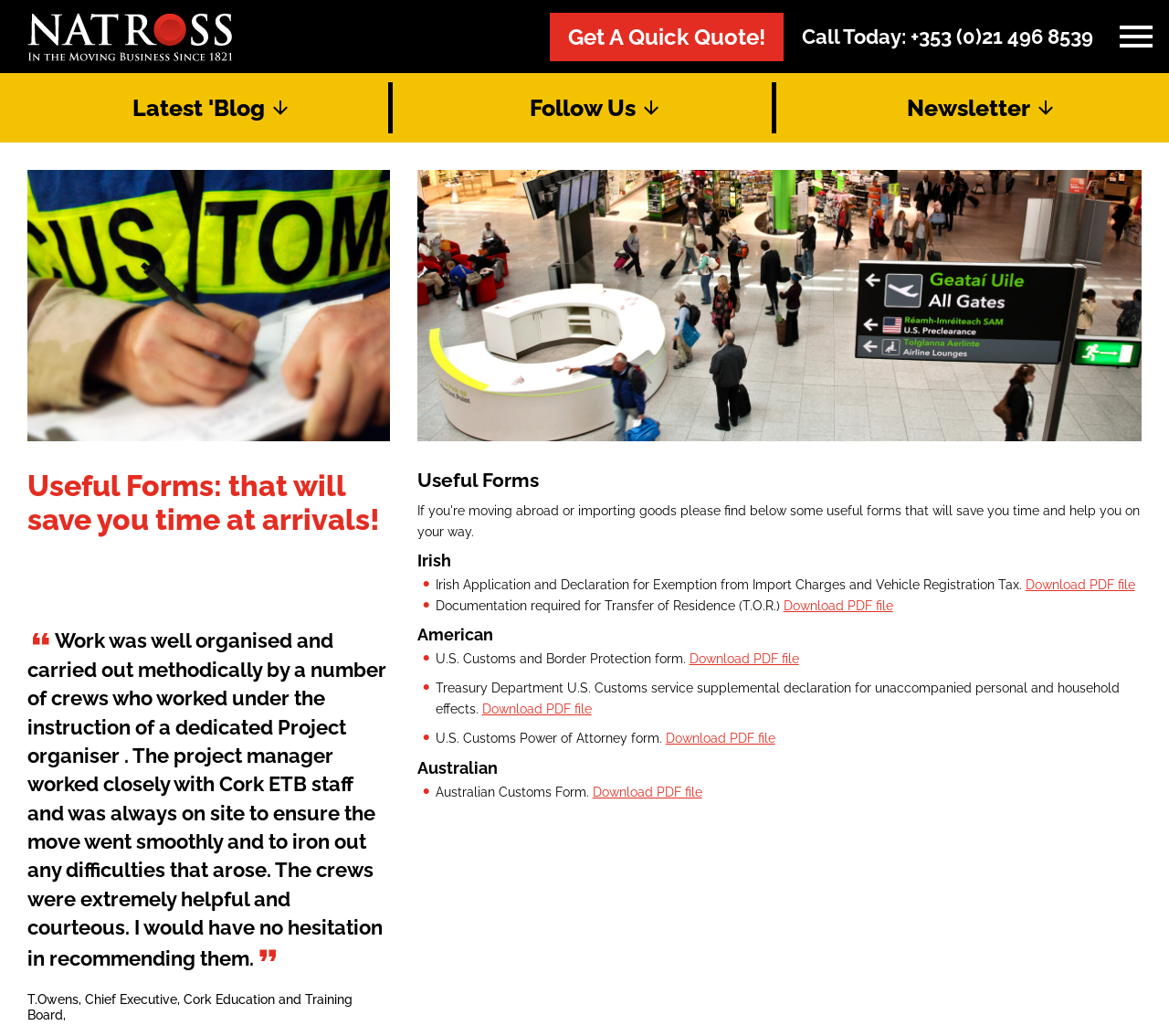Extract the bounding box coordinates for the described element: "LinkedIn". The coordinates should be represented as four float numbers between 0 and 1: [left, top, right, bottom].

[0.571, 0.133, 0.645, 0.218]